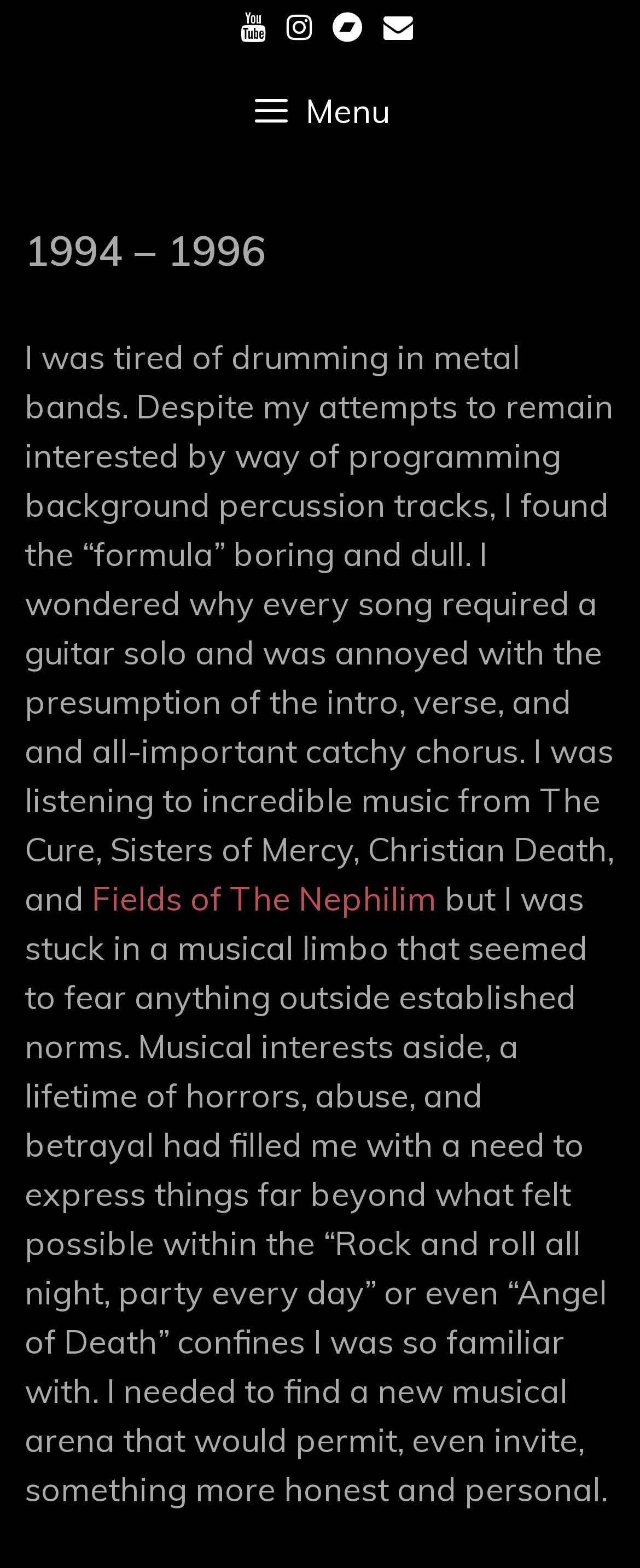Given the description: "Fields of The Nephilim", determine the bounding box coordinates of the UI element. The coordinates should be formatted as four float numbers between 0 and 1, [left, top, right, bottom].

[0.144, 0.56, 0.682, 0.586]